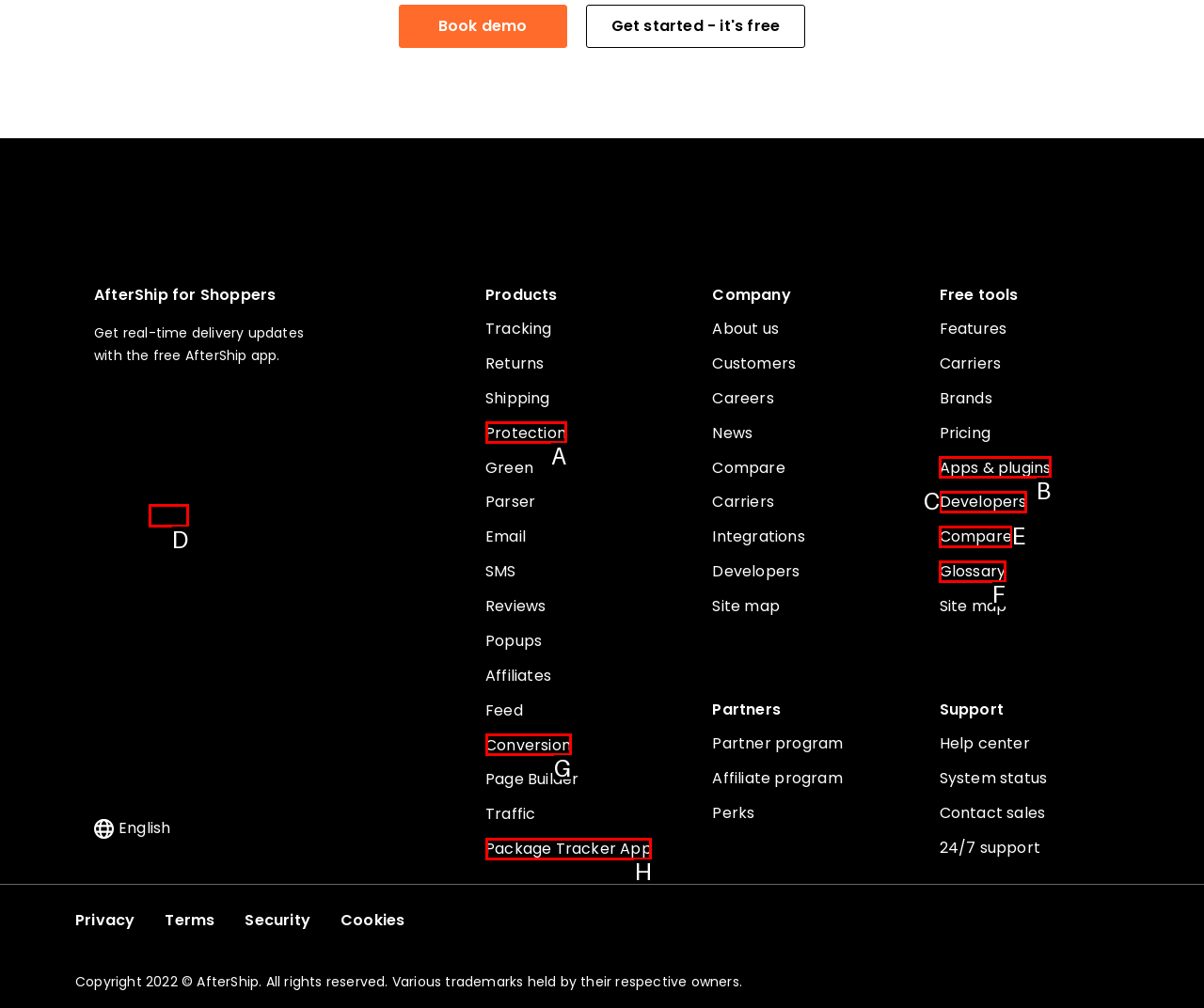Which option is described as follows: name="s"
Answer with the letter of the matching option directly.

None